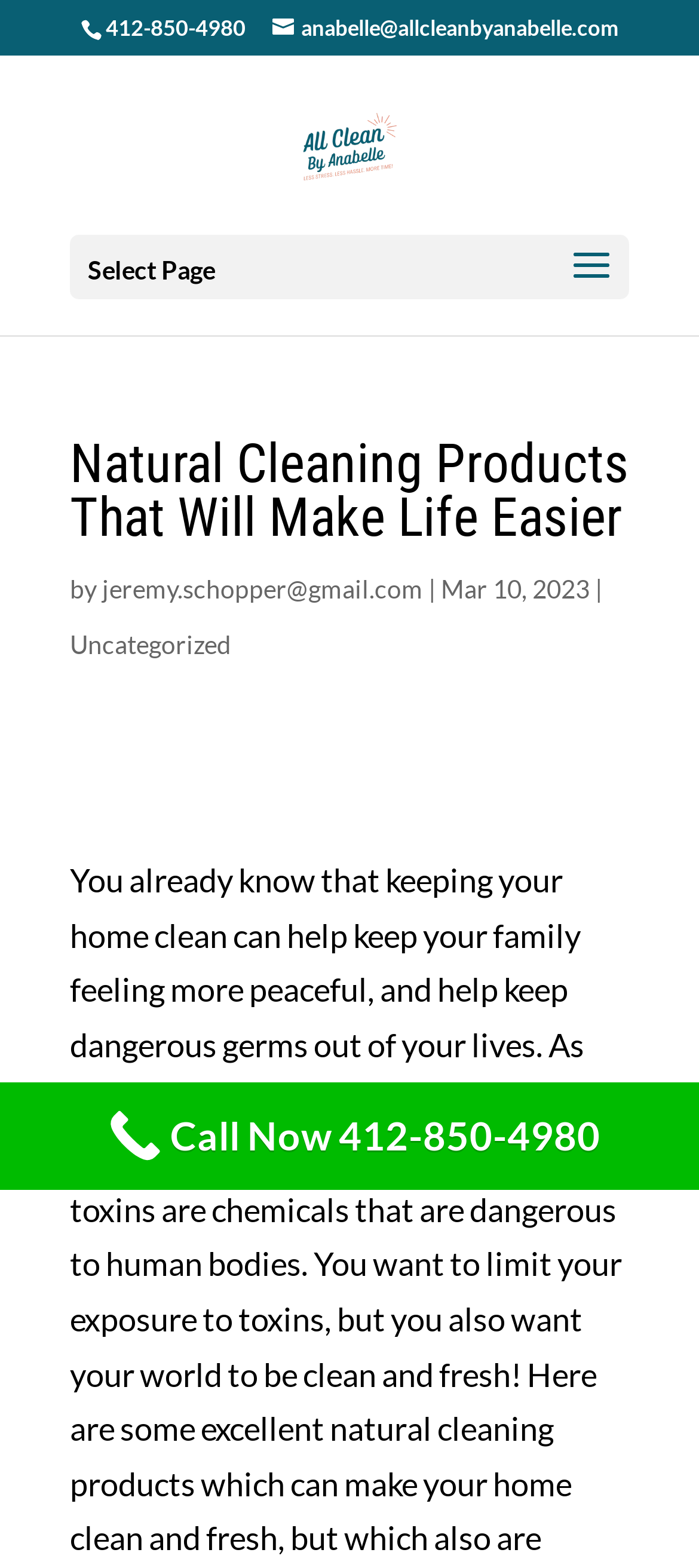Answer the question using only one word or a concise phrase: What is the email address of Anabelle?

anabelle@allcleanbyanabelle.com